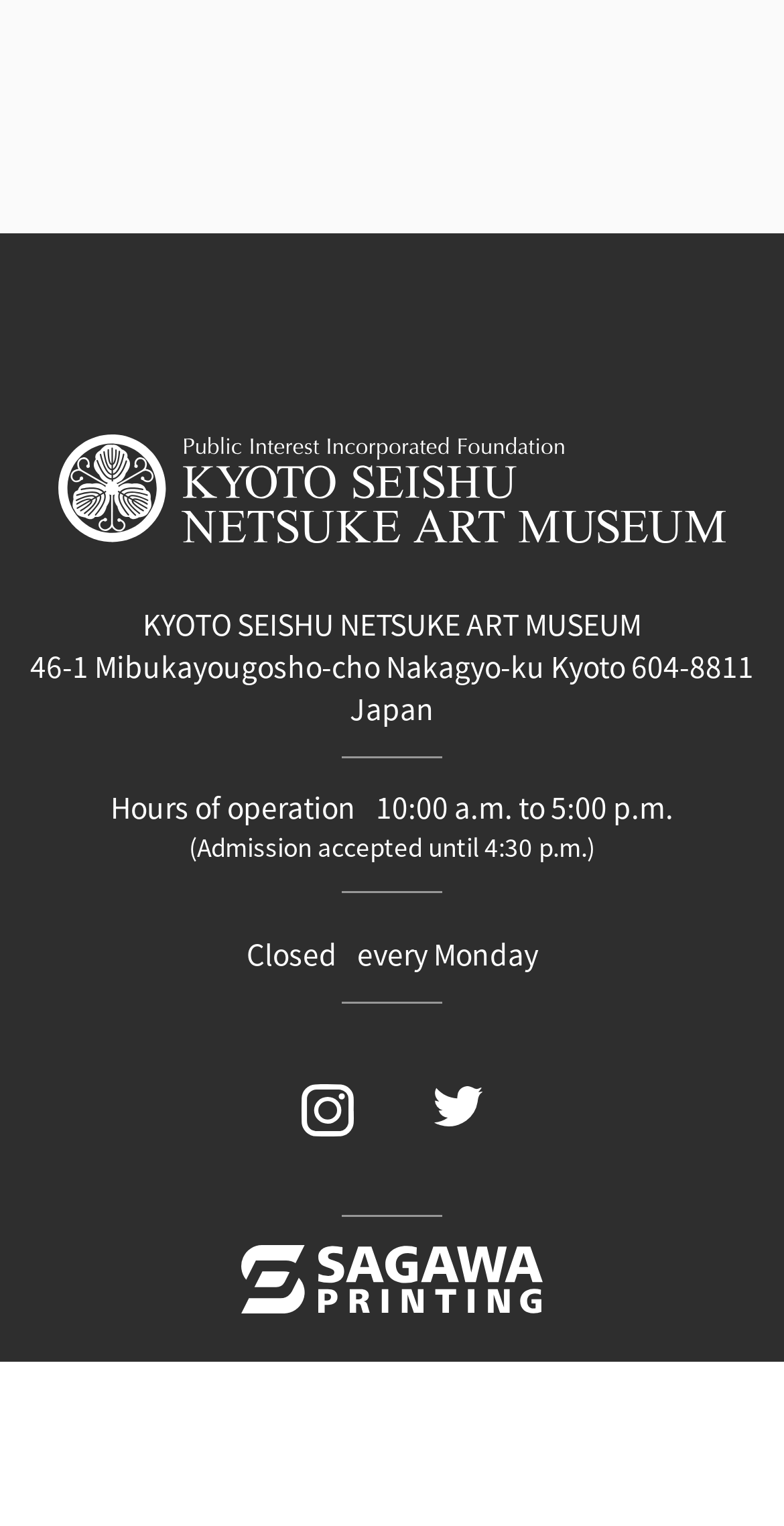How many social media links are there?
Based on the visual information, provide a detailed and comprehensive answer.

I found the social media links by looking at the link elements with the text 'Instagram', 'twitter', and '佐川印刷ロゴ' which are located at the bottom of the webpage. Each of these links has an associated image element.